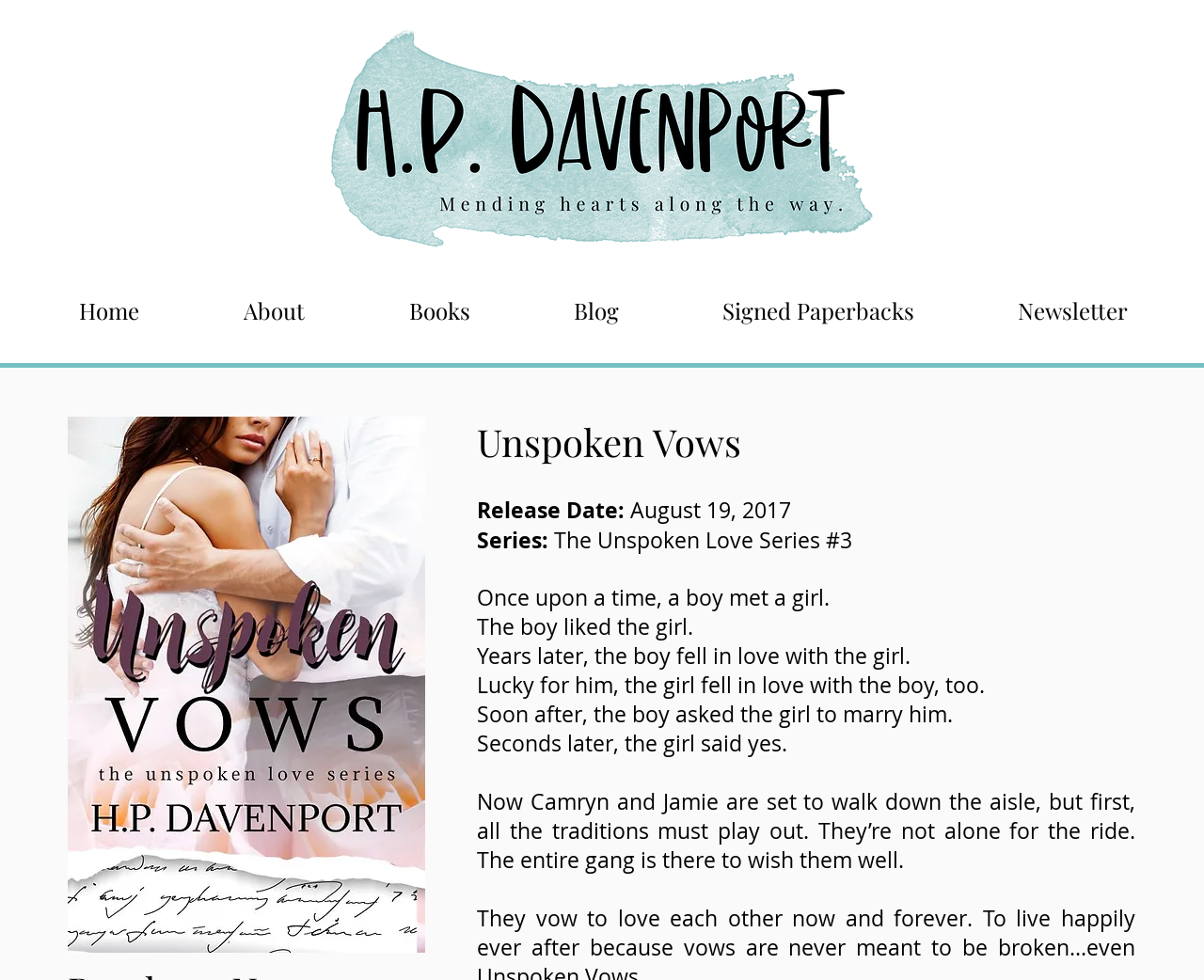By analyzing the image, answer the following question with a detailed response: What is the title of this book?

The title of the book can be found in the heading element with the text 'Unspoken Vows' which is located at the top of the webpage, below the navigation menu.